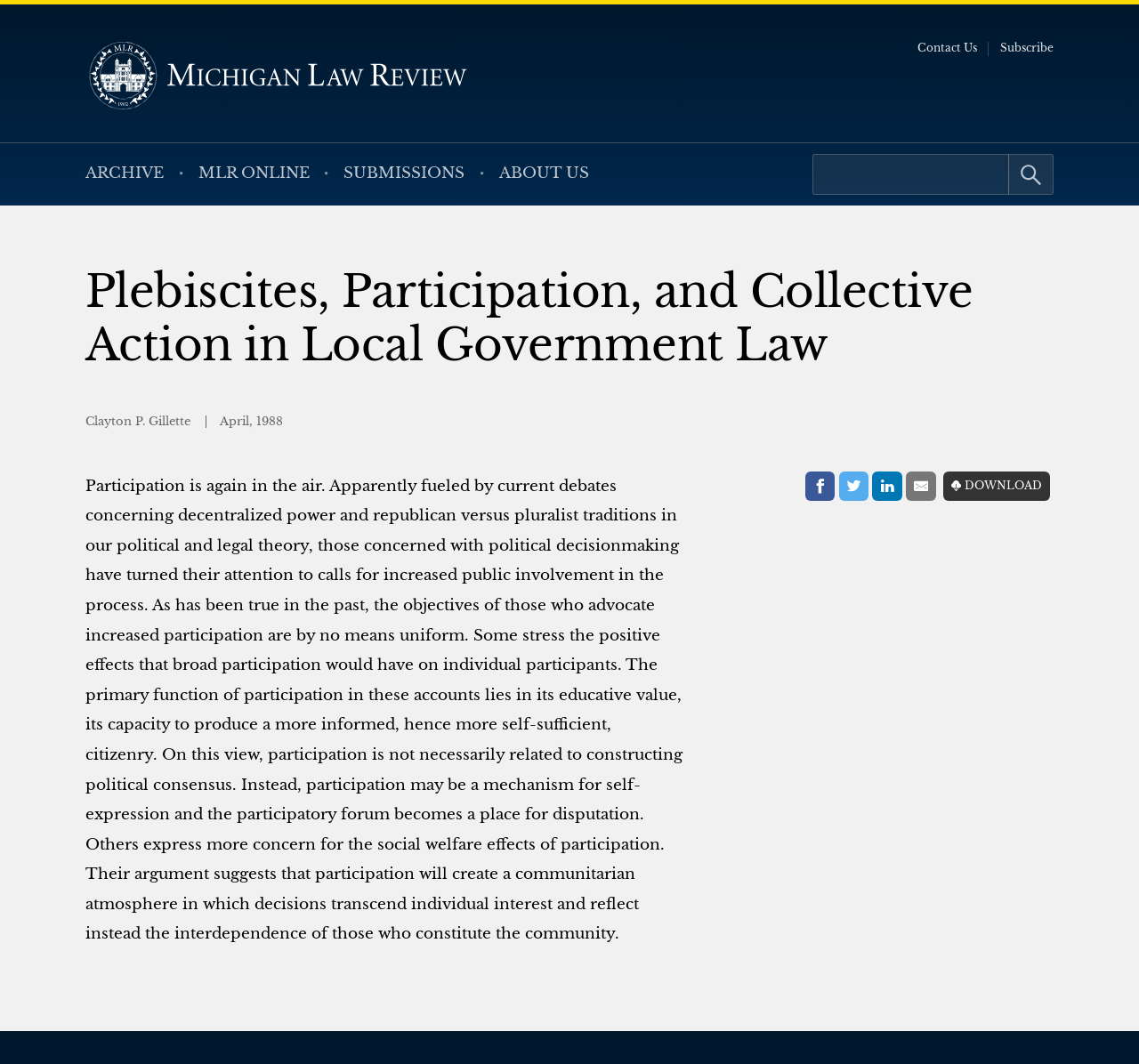Calculate the bounding box coordinates for the UI element based on the following description: "MLR Online". Ensure the coordinates are four float numbers between 0 and 1, i.e., [left, top, right, bottom].

[0.174, 0.142, 0.272, 0.186]